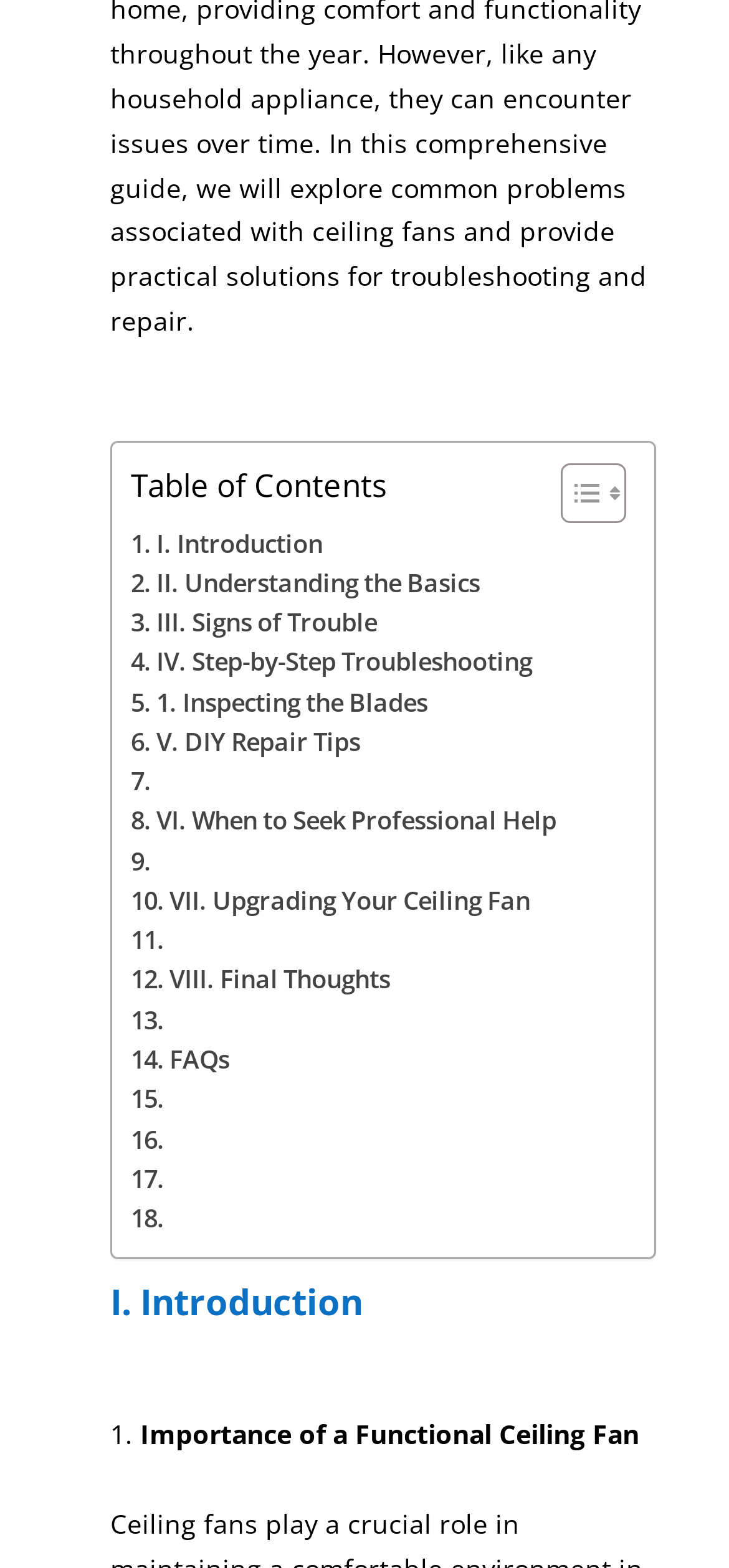How many links are there in the table of contents?
Examine the image closely and answer the question with as much detail as possible.

The number of links in the table of contents can be determined by counting the link elements that are children of the LayoutTable element with the text 'Table of Contents'. There are 14 link elements in total.